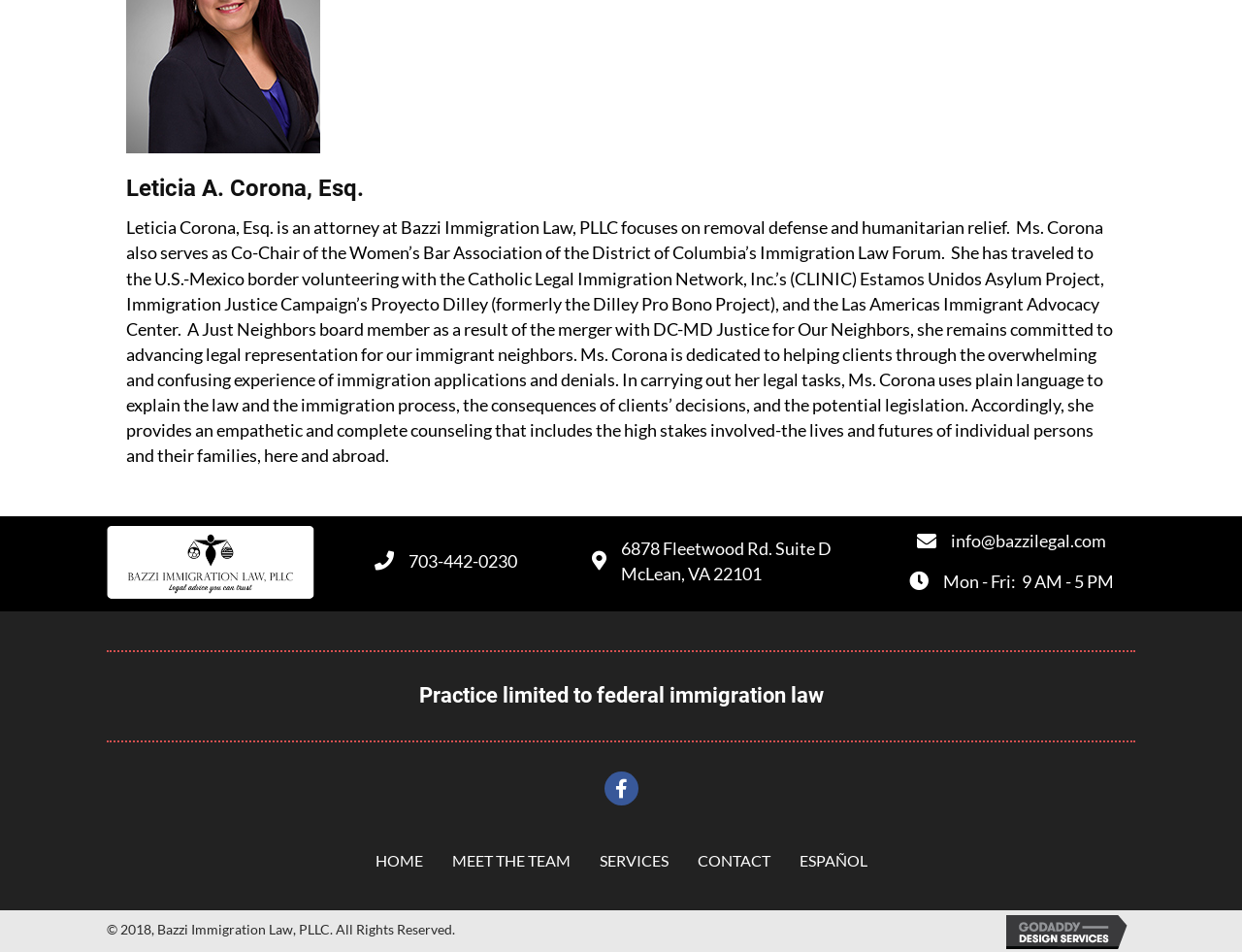What is the name of the law firm? Look at the image and give a one-word or short phrase answer.

Bazzi Immigration Law, PLLC